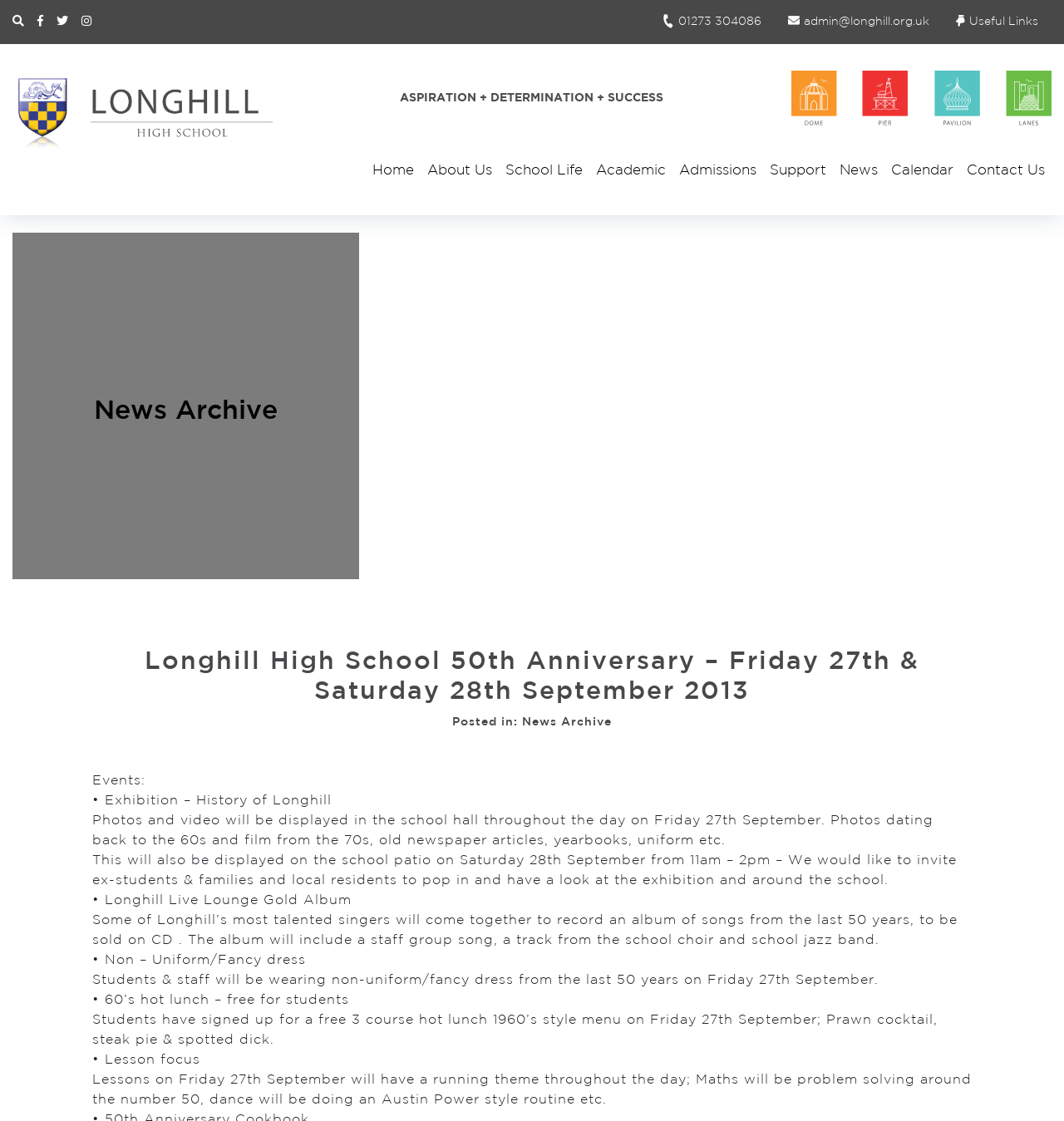Respond to the question below with a single word or phrase:
What is the menu for the 60’s hot lunch on Friday 27th September?

Prawn cocktail, steak pie & spotted dick